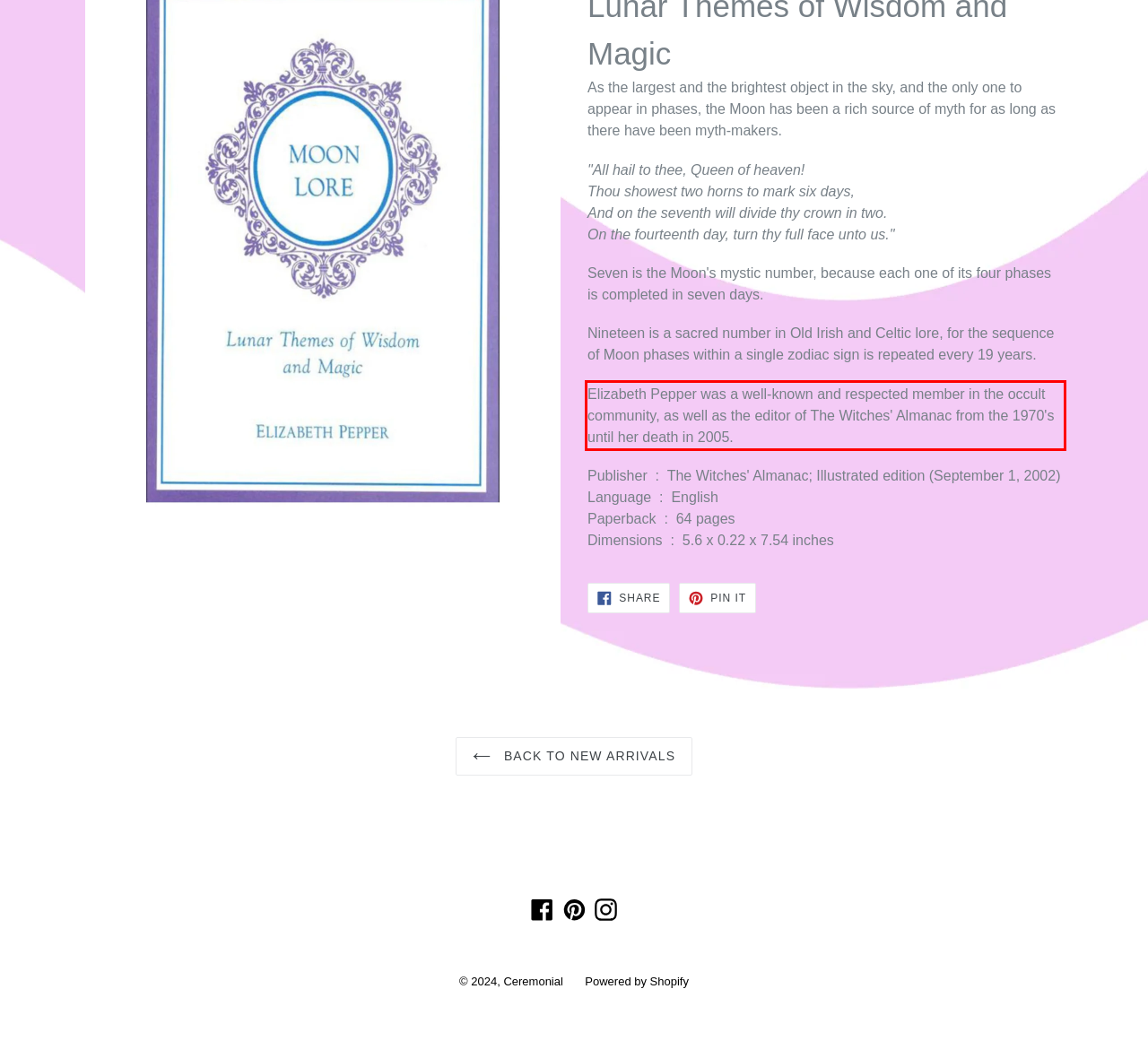You have a screenshot of a webpage with a red bounding box. Use OCR to generate the text contained within this red rectangle.

Elizabeth Pepper was a well-known and respected member in the occult community, as well as the editor of The Witches' Almanac from the 1970's until her death in 2005.